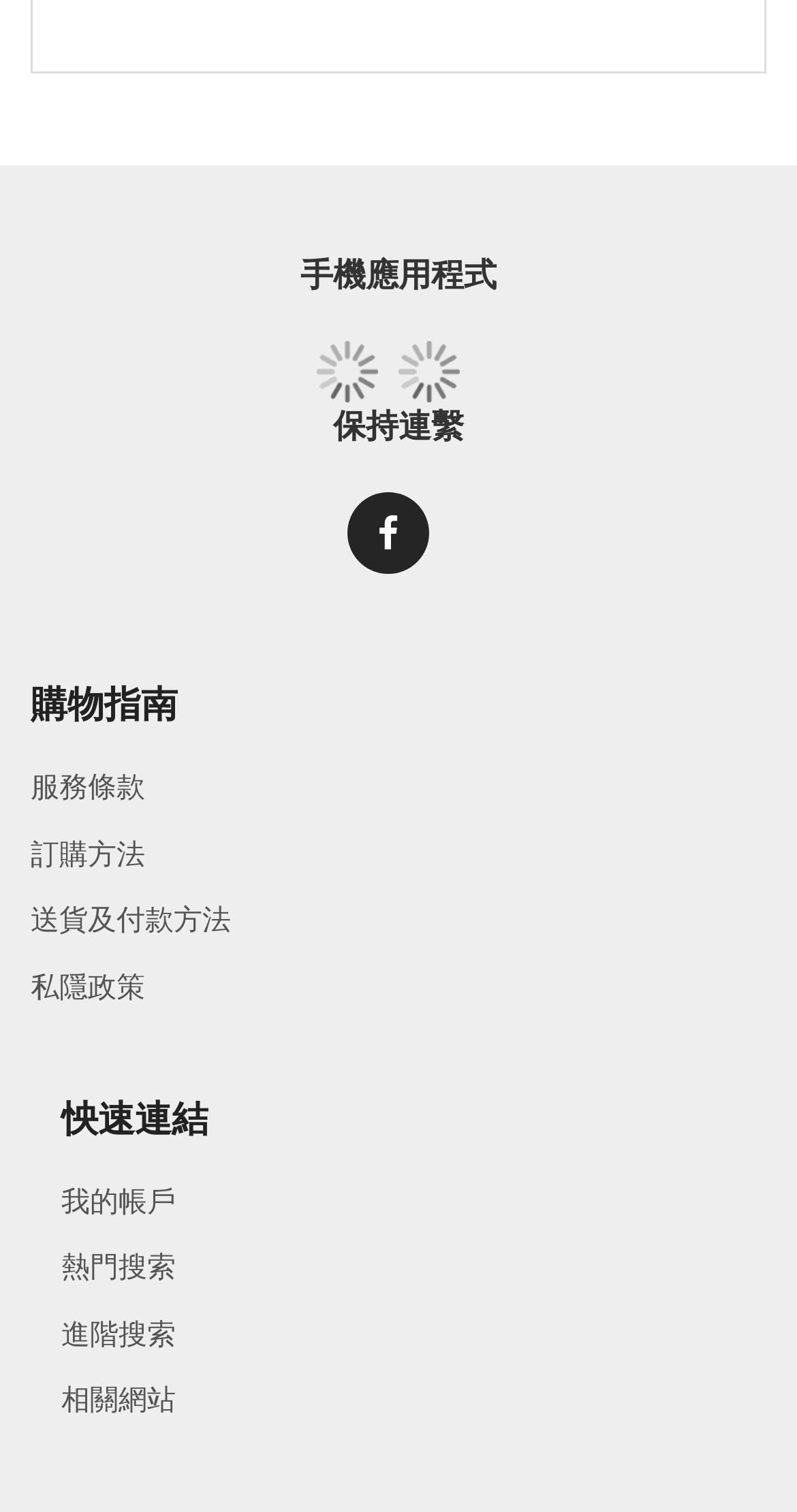Determine the bounding box coordinates of the clickable element to achieve the following action: 'Download Android app'. Provide the coordinates as four float values between 0 and 1, formatted as [left, top, right, bottom].

[0.397, 0.226, 0.474, 0.266]